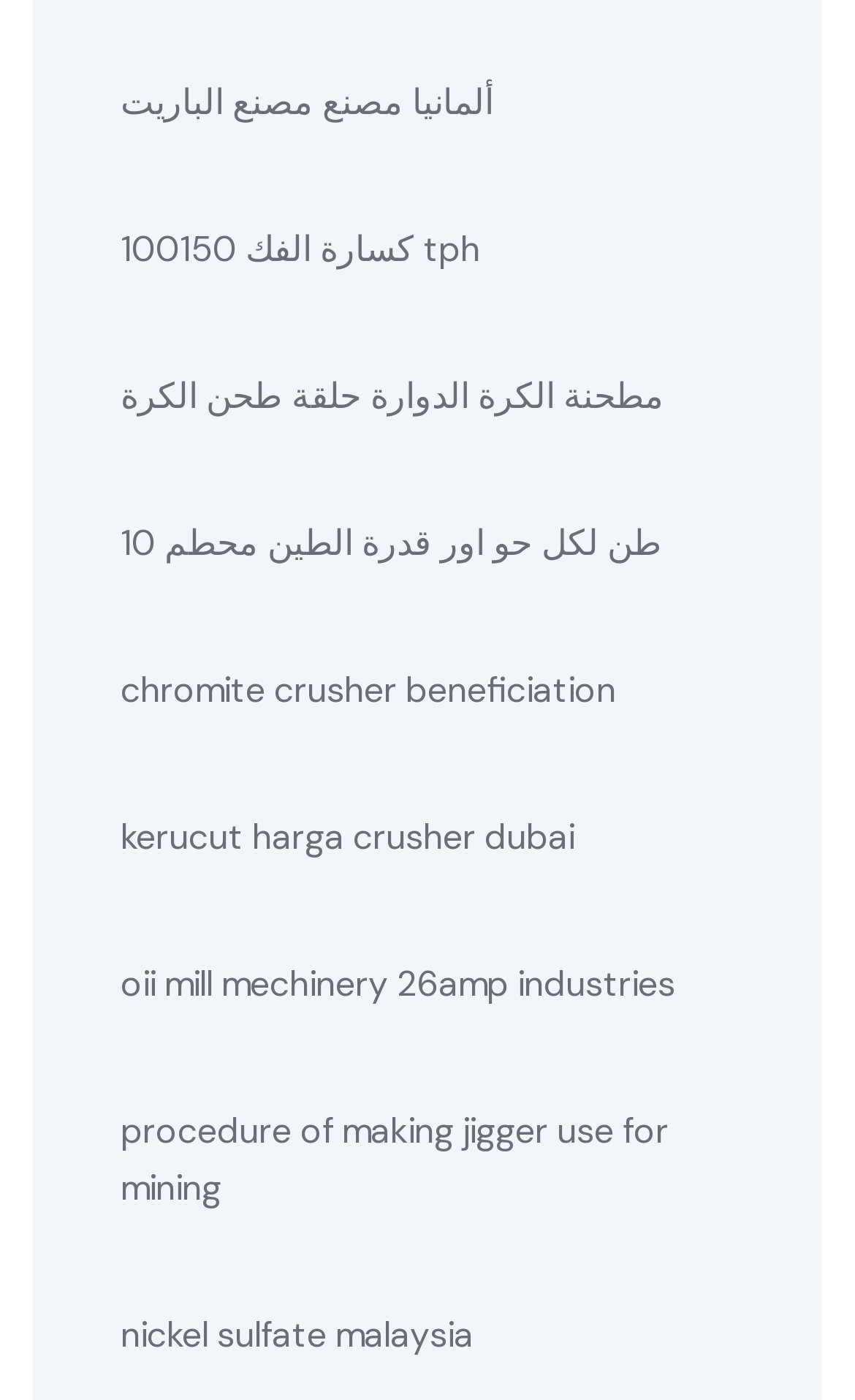Please find the bounding box coordinates of the section that needs to be clicked to achieve this instruction: "visit ألمانيا مصنع مصنع الباريت page".

[0.141, 0.053, 0.577, 0.094]